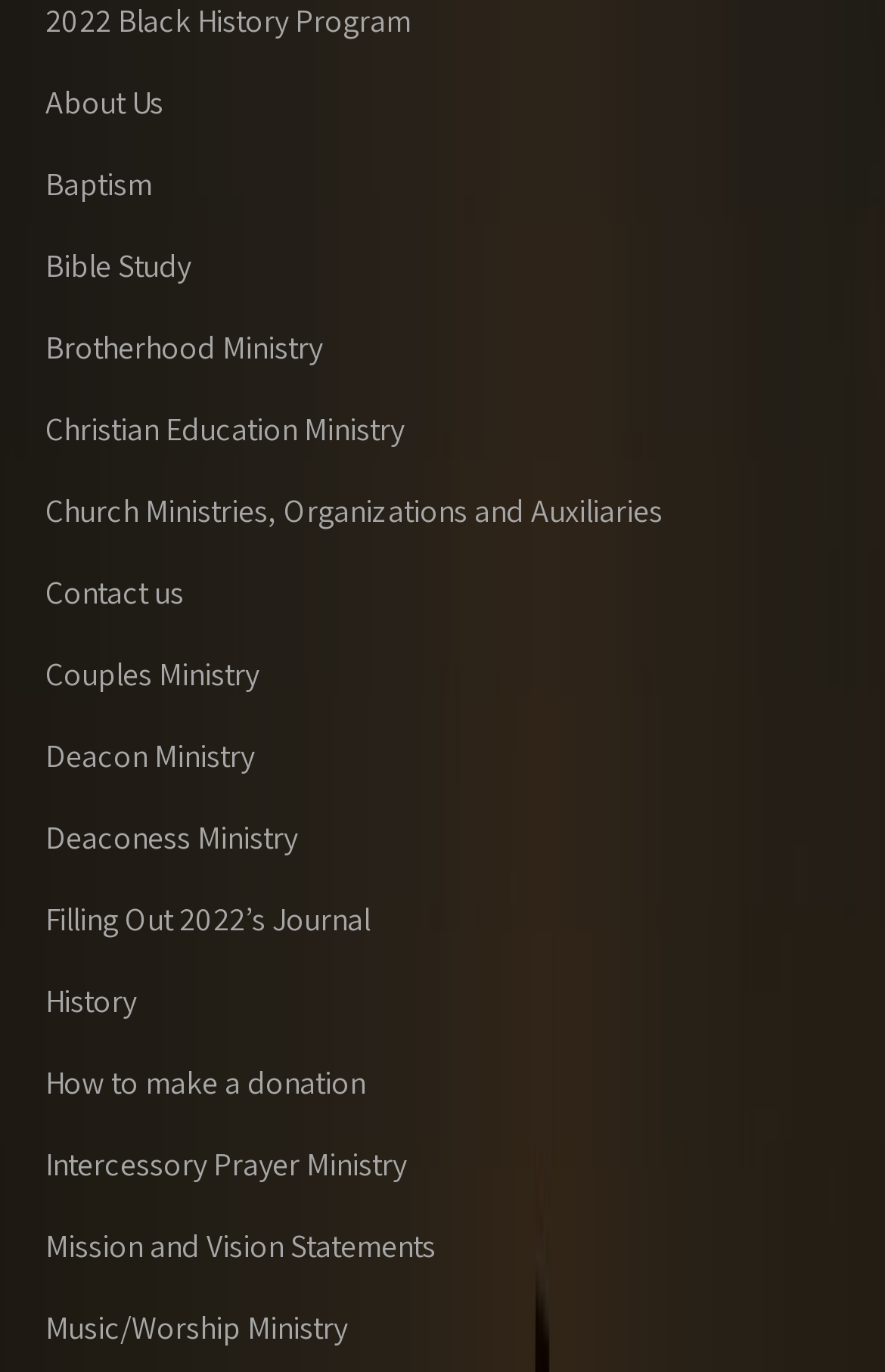Reply to the question with a single word or phrase:
Is there a link to learn about the organization's history?

Yes